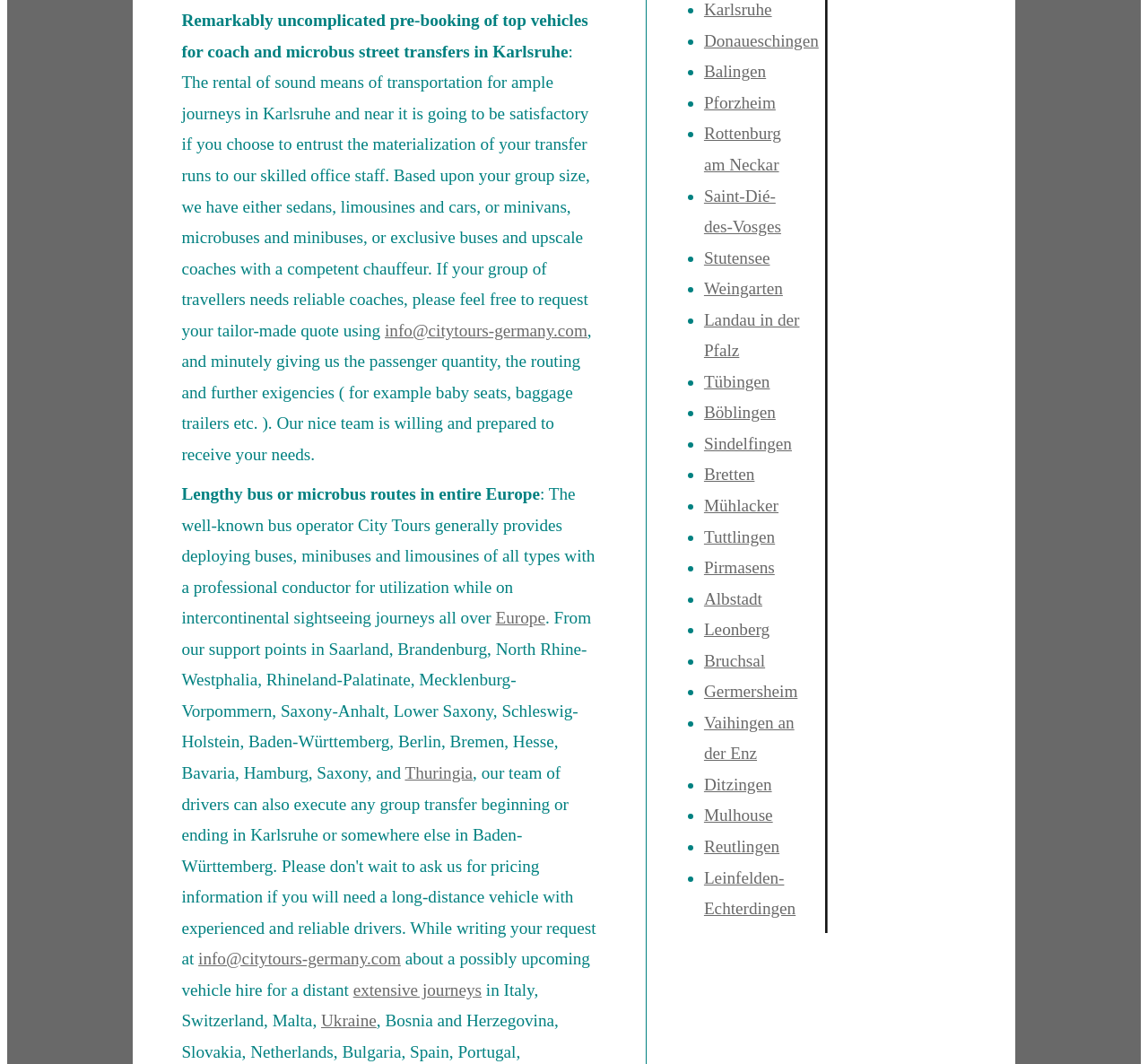Determine the bounding box coordinates in the format (top-left x, top-left y, bottom-right x, bottom-right y). Ensure all values are floating point numbers between 0 and 1. Identify the bounding box of the UI element described by: Vaihingen an der Enz

[0.613, 0.67, 0.692, 0.717]